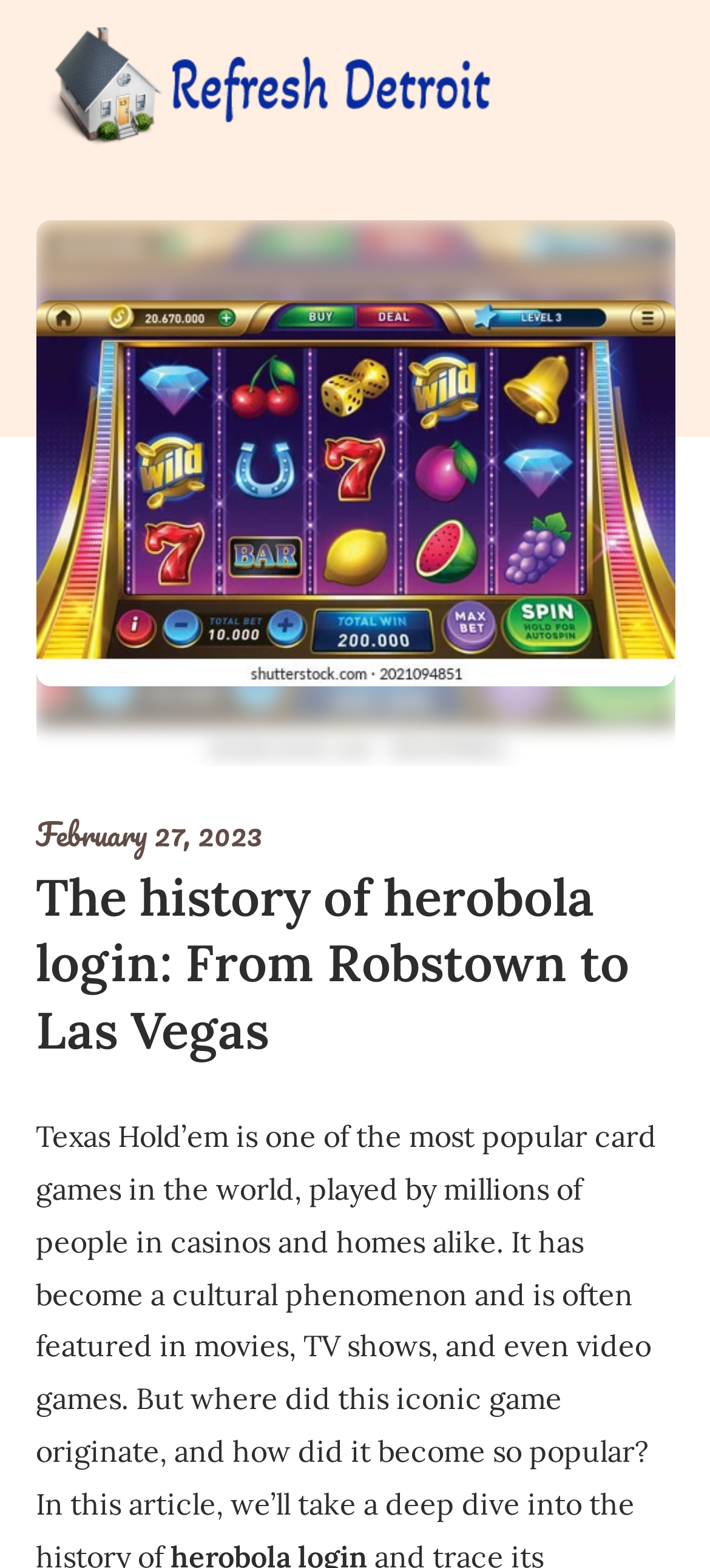Use a single word or phrase to answer the question:
What is the name of the website?

Refresh Detroit